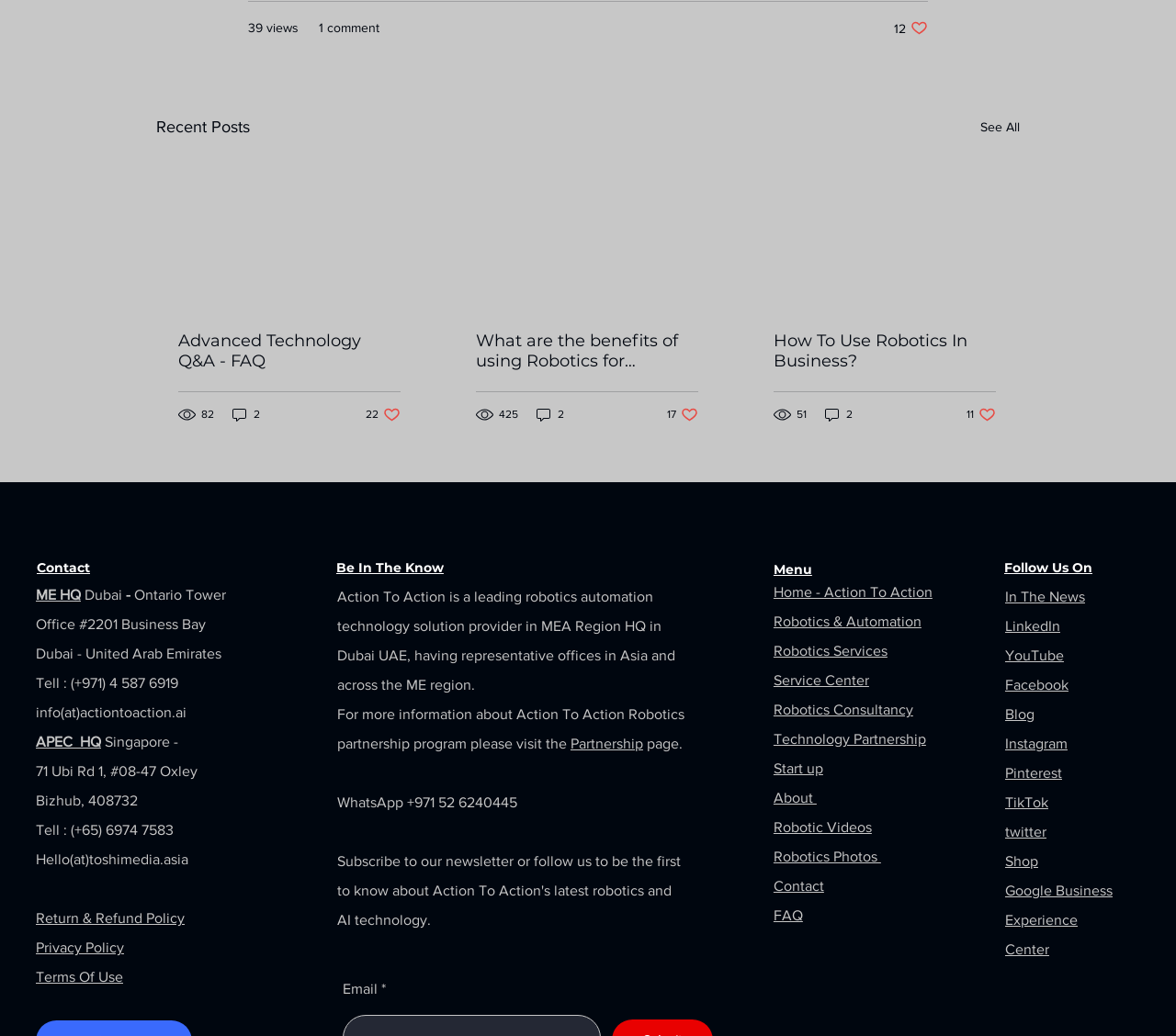Using the element description: "2", determine the bounding box coordinates. The coordinates should be in the format [left, top, right, bottom], with values between 0 and 1.

[0.455, 0.391, 0.481, 0.408]